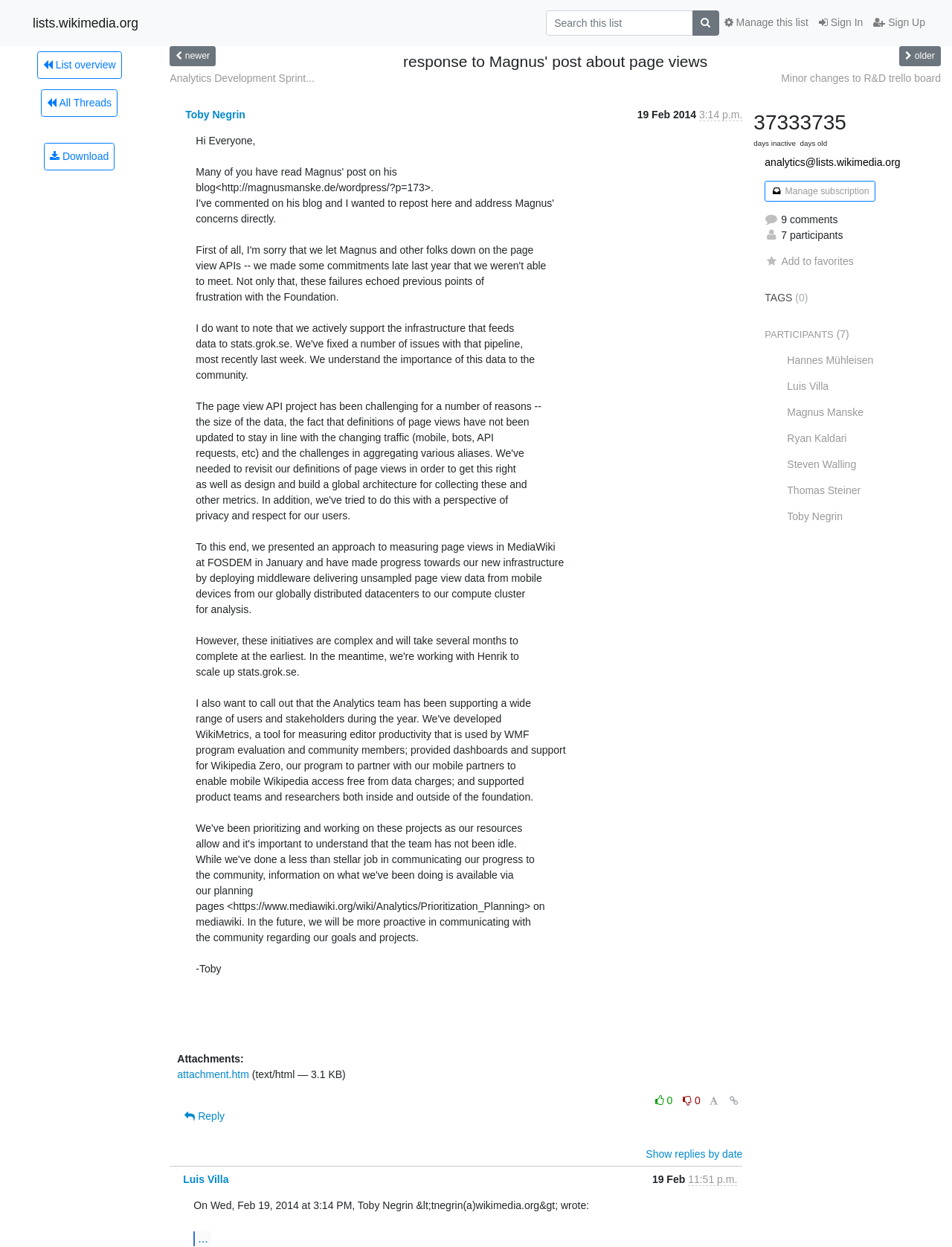Identify the bounding box coordinates of the clickable region required to complete the instruction: "Reply". The coordinates should be given as four float numbers within the range of 0 and 1, i.e., [left, top, right, bottom].

[0.186, 0.884, 0.244, 0.906]